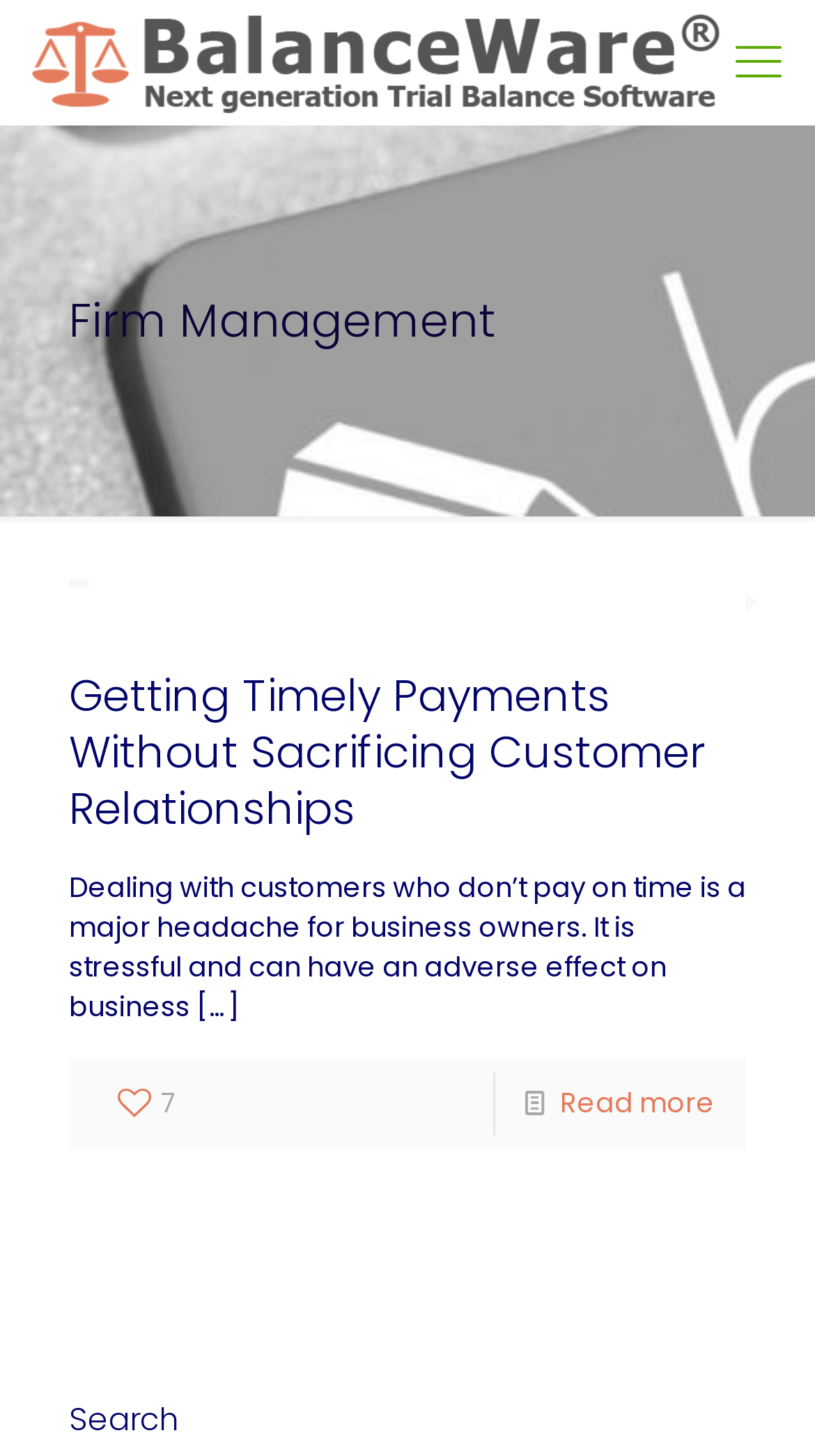How many headings are there on the webpage?
Look at the image and respond with a one-word or short phrase answer.

3